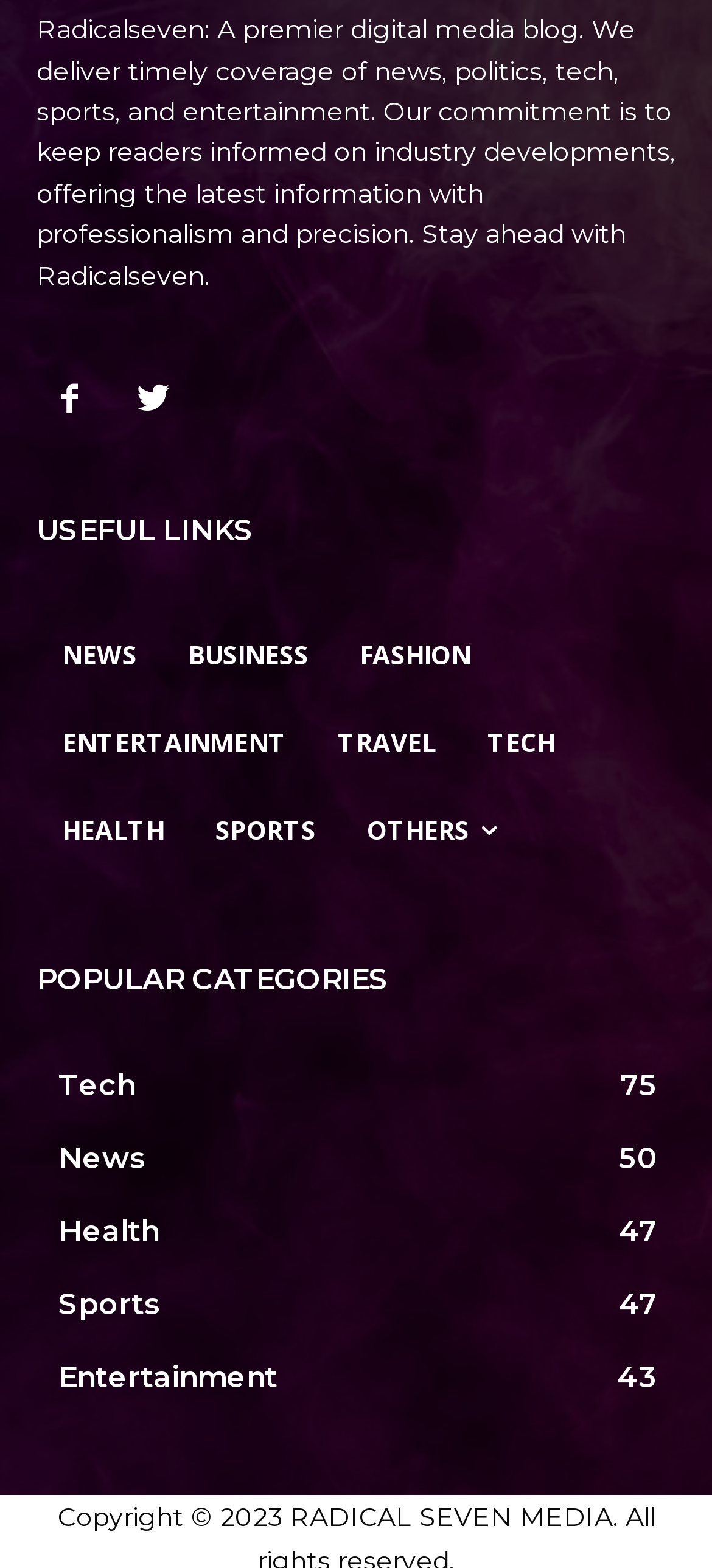Point out the bounding box coordinates of the section to click in order to follow this instruction: "Browse HEALTH section".

[0.051, 0.502, 0.267, 0.558]